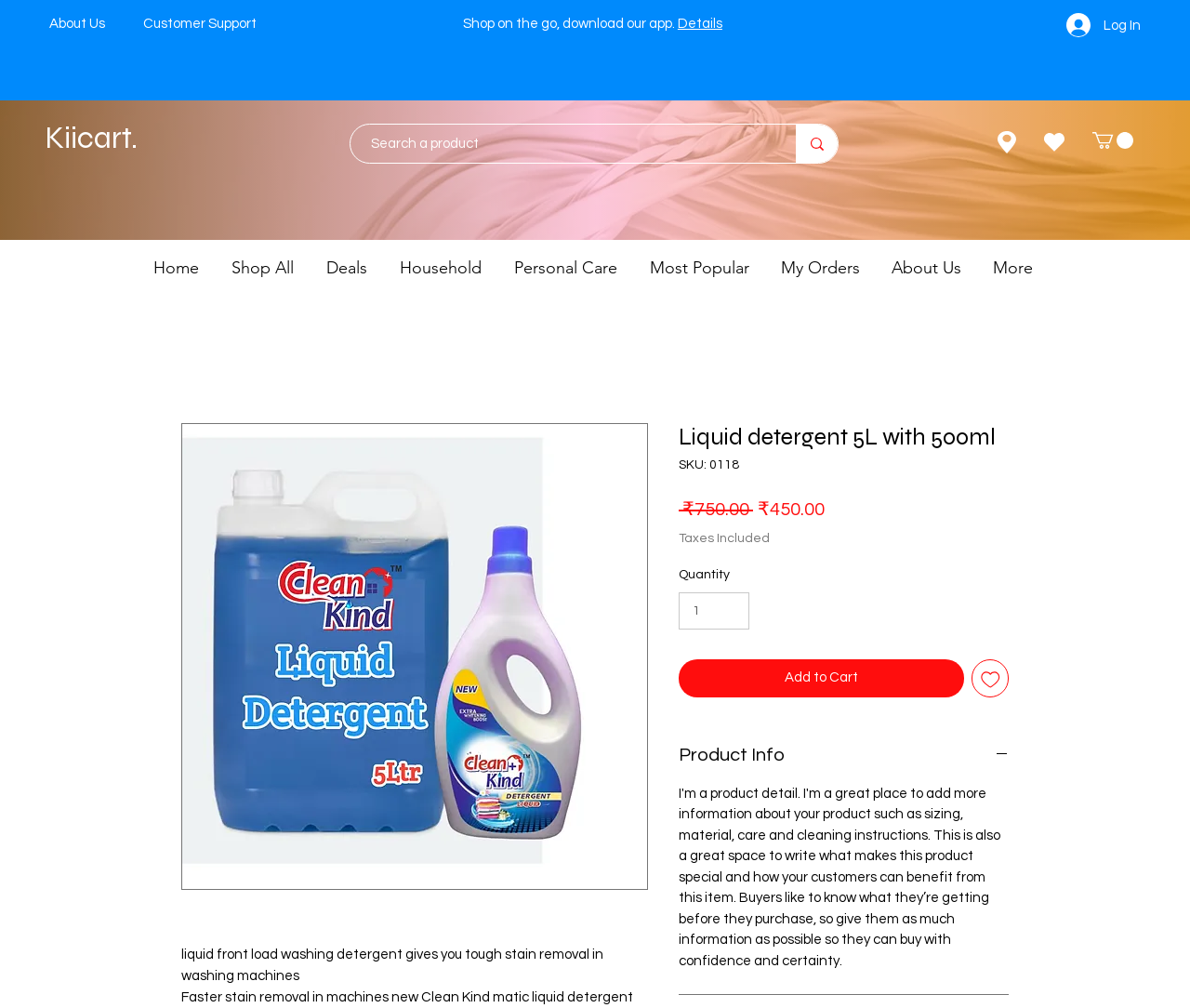Please provide a detailed answer to the question below by examining the image:
What is the function of the button with the text 'Add to Cart'?

I inferred the answer by analyzing the button element with the text 'Add to Cart' which is located below the product information and is likely to add the product to the user's cart when clicked.